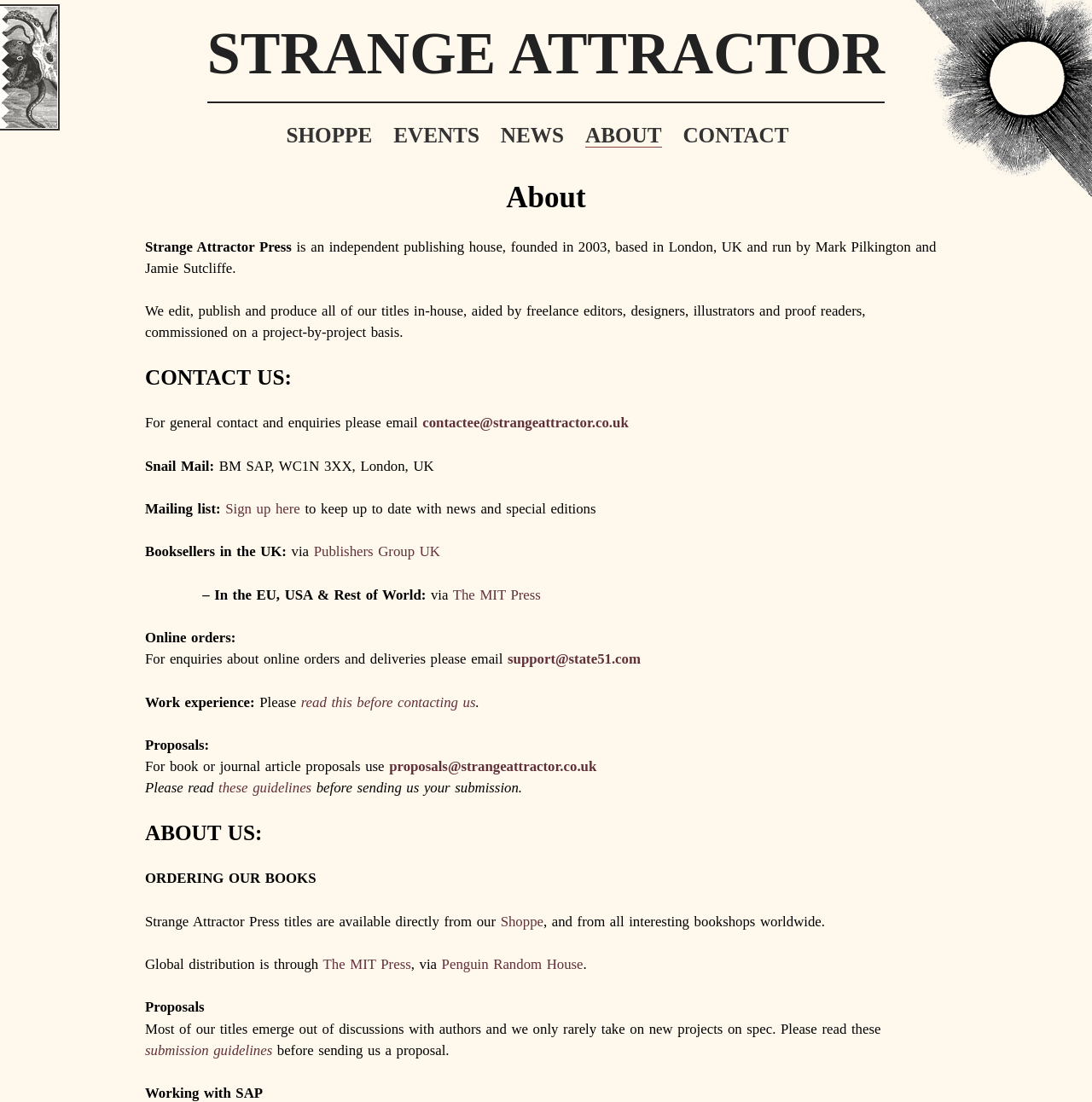What is the name of the distributor for Strange Attractor Press in the EU, USA, and Rest of World?
Look at the image and answer the question using a single word or phrase.

The MIT Press